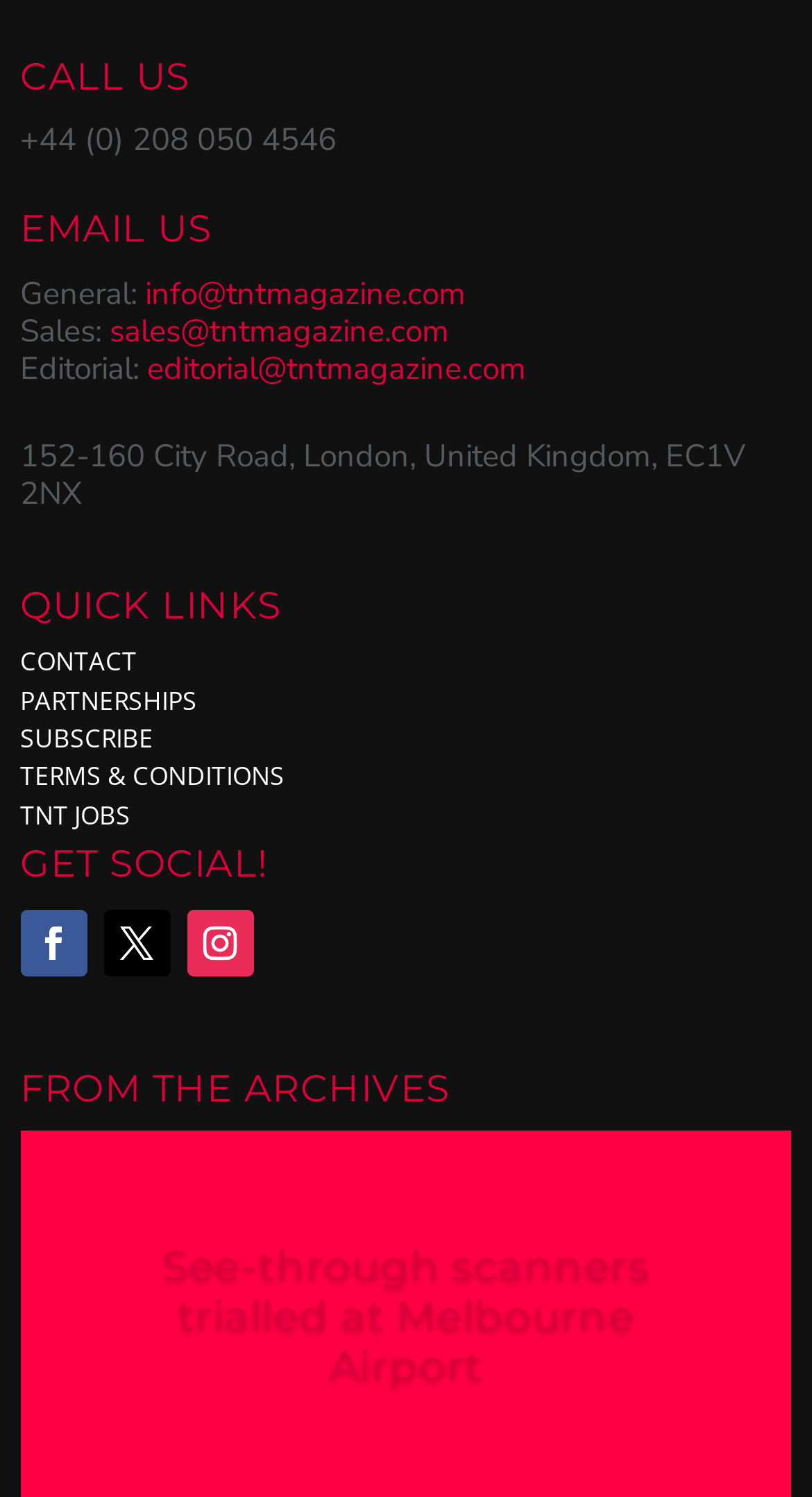Identify the bounding box coordinates of the element that should be clicked to fulfill this task: "view Cosmic Recipes". The coordinates should be provided as four float numbers between 0 and 1, i.e., [left, top, right, bottom].

None